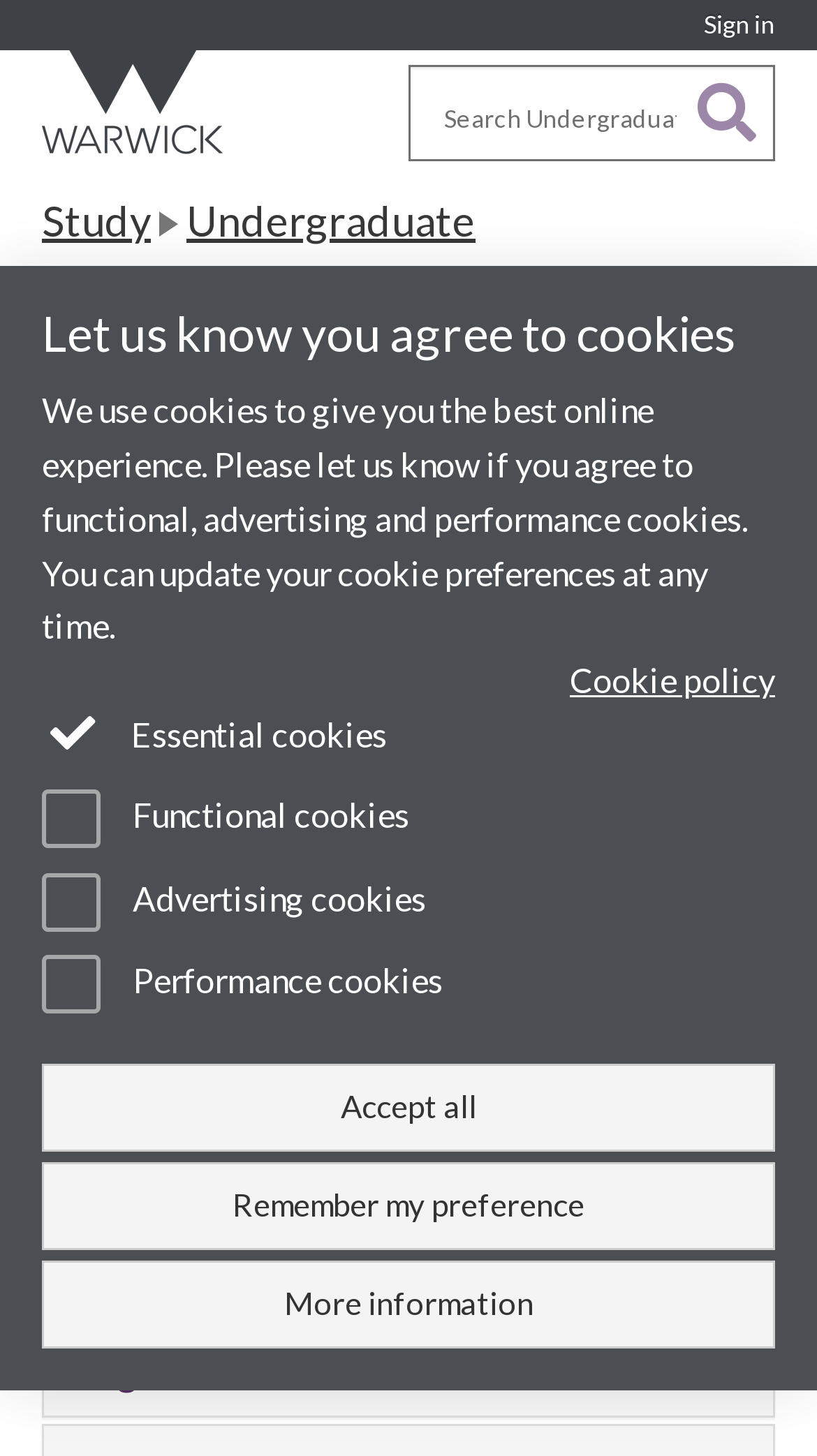Using the provided element description: "Undergraduate", determine the bounding box coordinates of the corresponding UI element in the screenshot.

[0.228, 0.134, 0.582, 0.168]